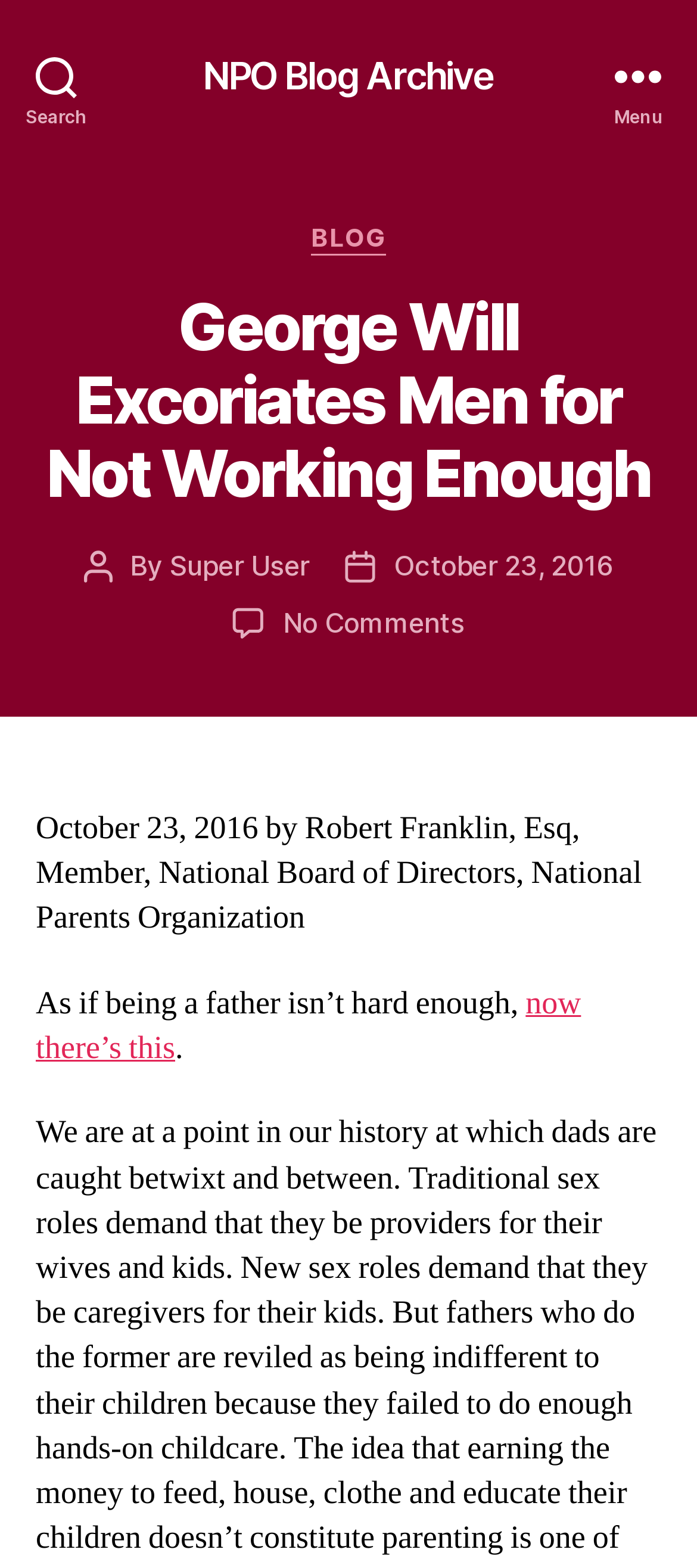Based on the element description: "NPO Blog Archive", identify the bounding box coordinates for this UI element. The coordinates must be four float numbers between 0 and 1, listed as [left, top, right, bottom].

[0.291, 0.036, 0.709, 0.06]